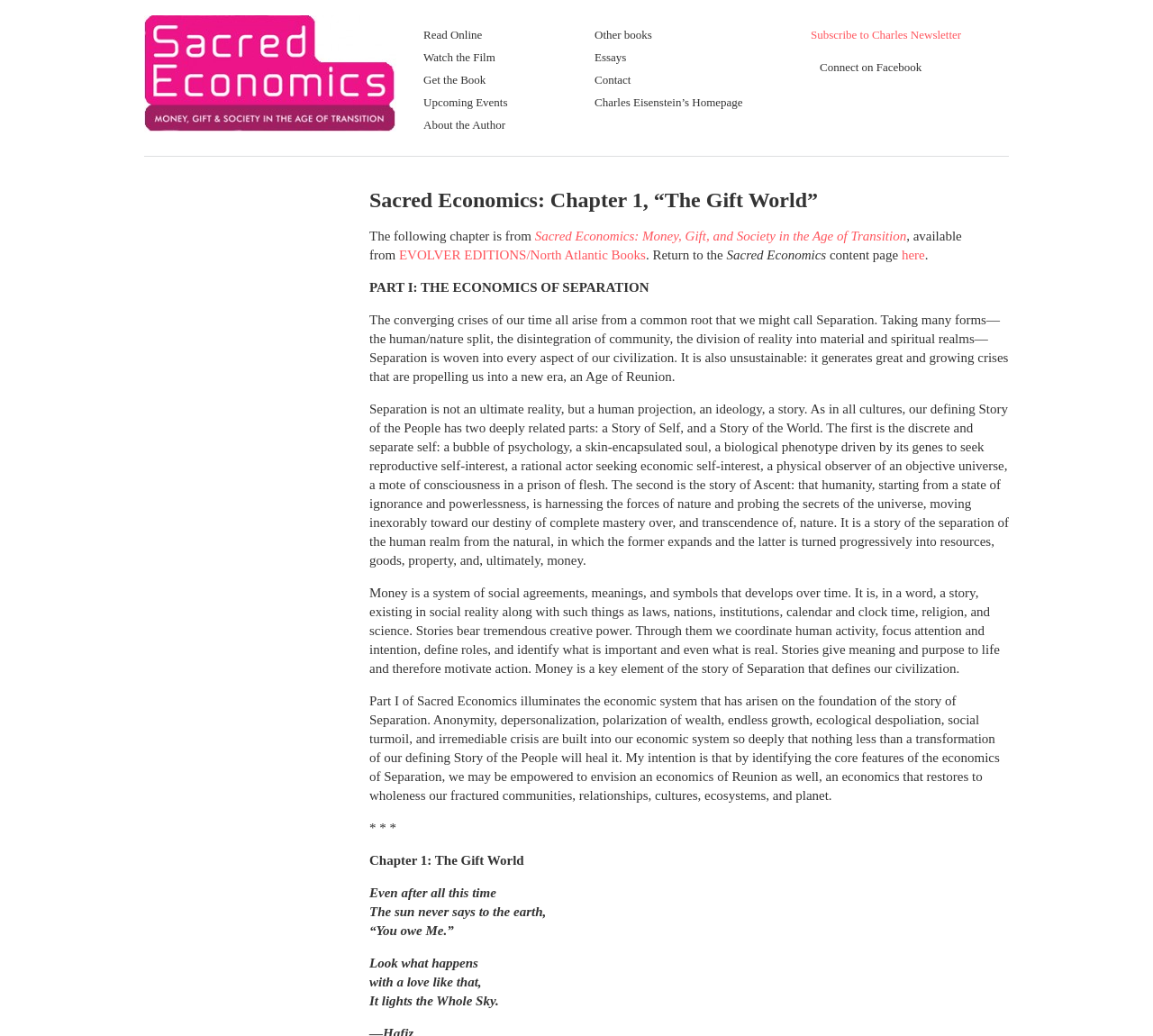Can you find and provide the main heading text of this webpage?

Sacred Economics: Chapter 1, “The Gift World”